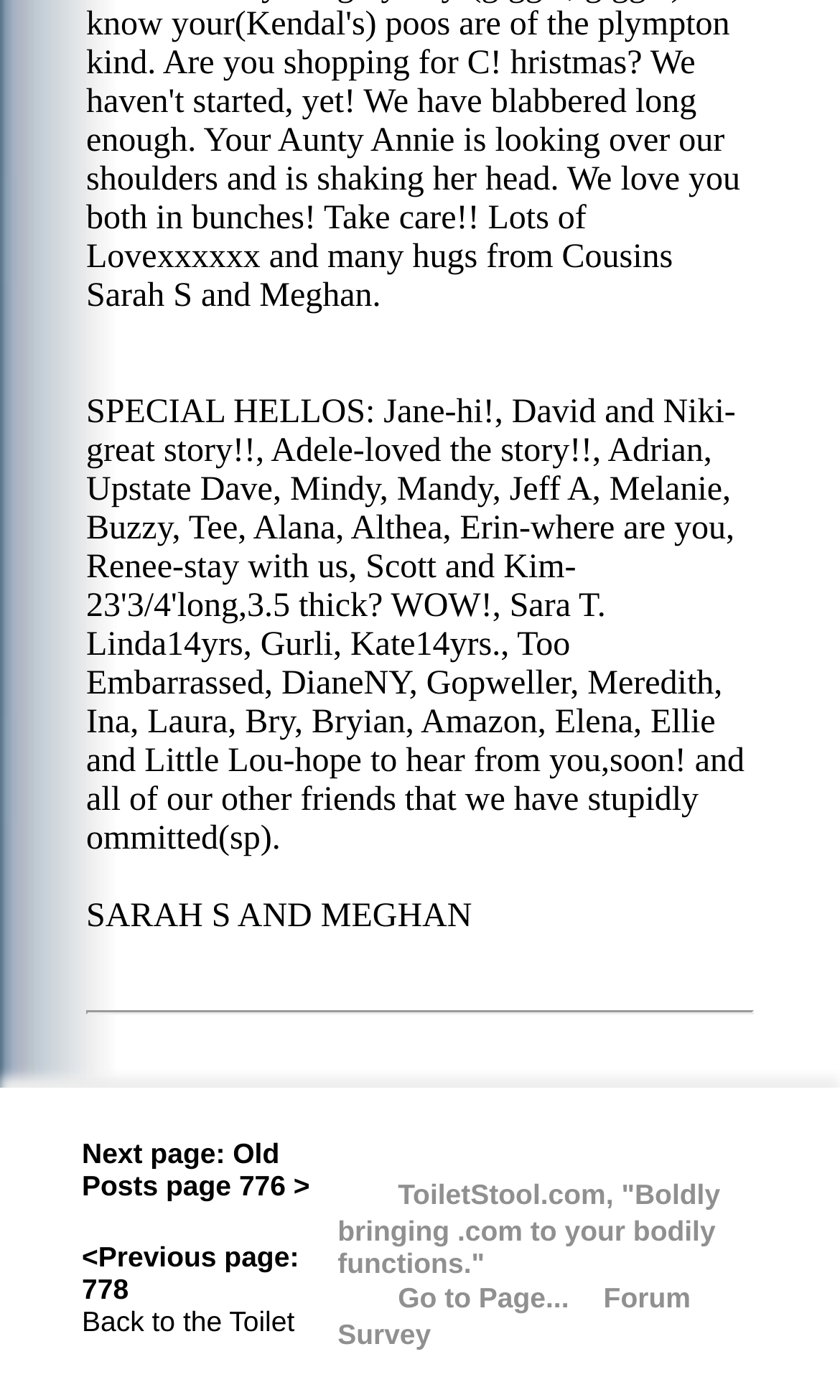From the given element description: "Go to Page...", find the bounding box for the UI element. Provide the coordinates as four float numbers between 0 and 1, in the order [left, top, right, bottom].

[0.402, 0.913, 0.677, 0.94]